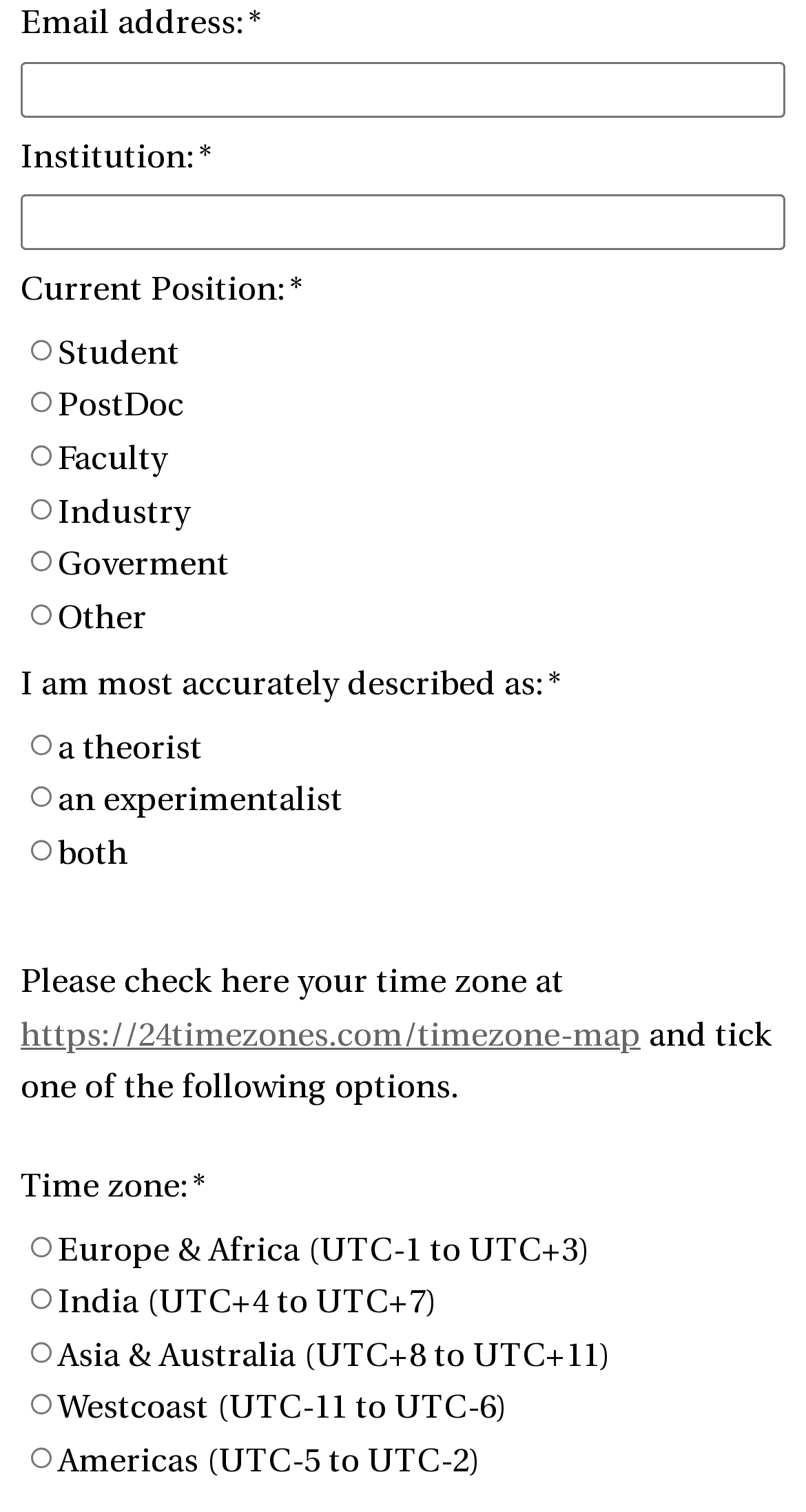Show the bounding box coordinates of the element that should be clicked to complete the task: "Enter email address".

[0.026, 0.04, 0.974, 0.077]